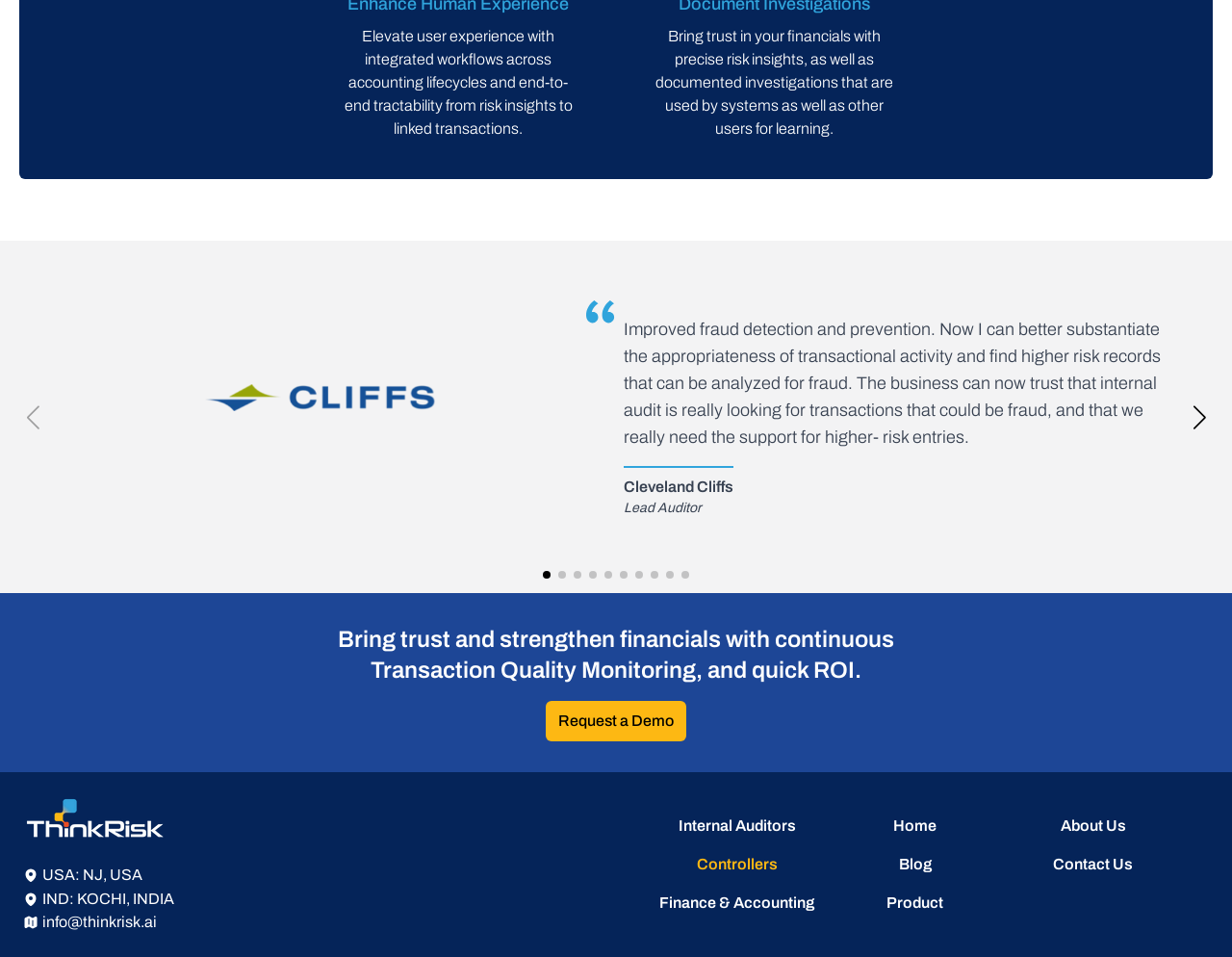What can be requested from the company according to the webpage?
Please use the visual content to give a single word or phrase answer.

a Demo